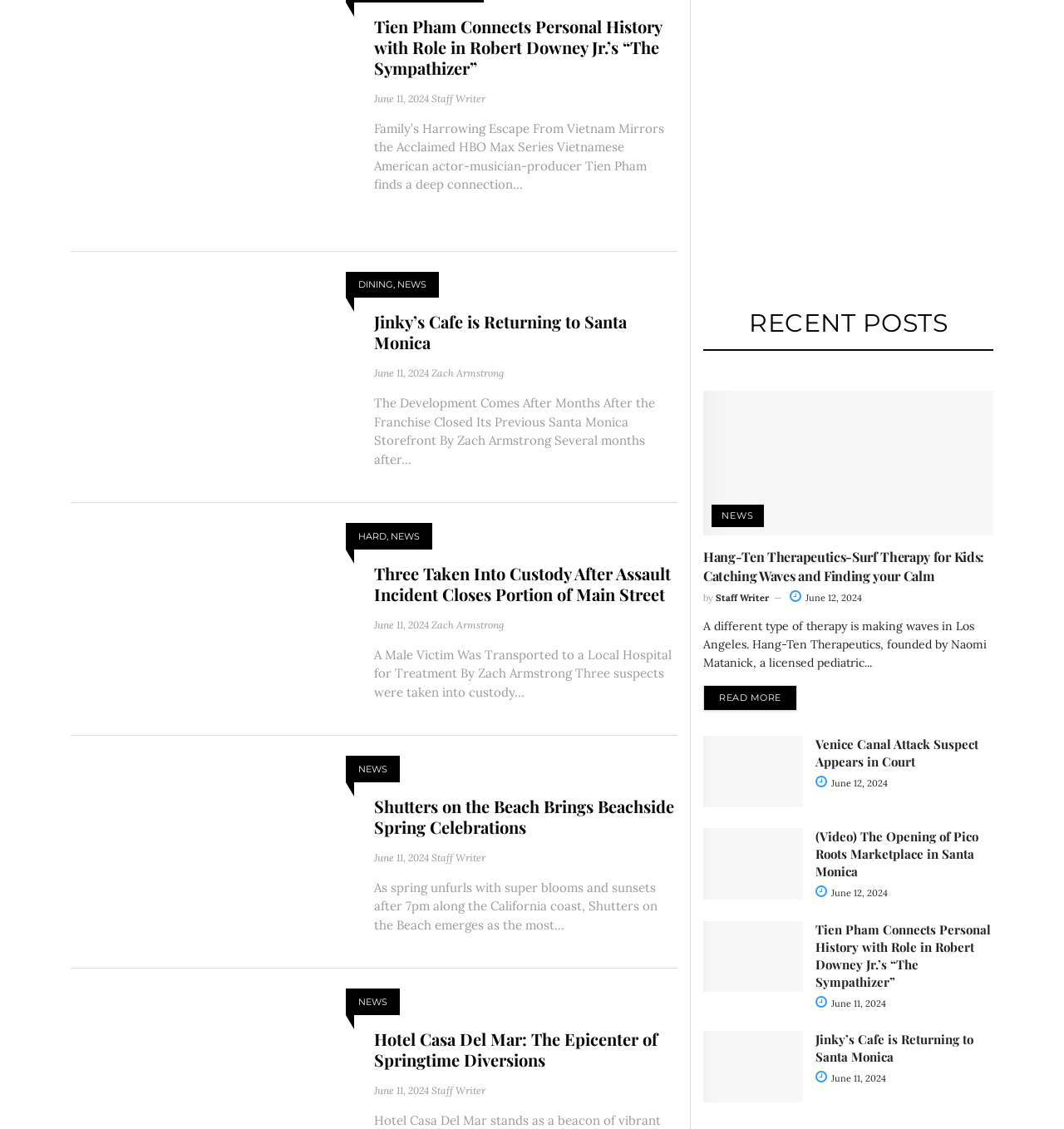Please answer the following question as detailed as possible based on the image: 
What is the date of the article 'Tien Pham Connects Personal History with Role in Robert Downey Jr.’s “The Sympathizer”'?

I found the date by looking at the StaticText element with the text 'June 11, 2024' which is located near the heading element with the text 'Tien Pham Connects Personal History with Role in Robert Downey Jr.’s “The Sympathizer”'.